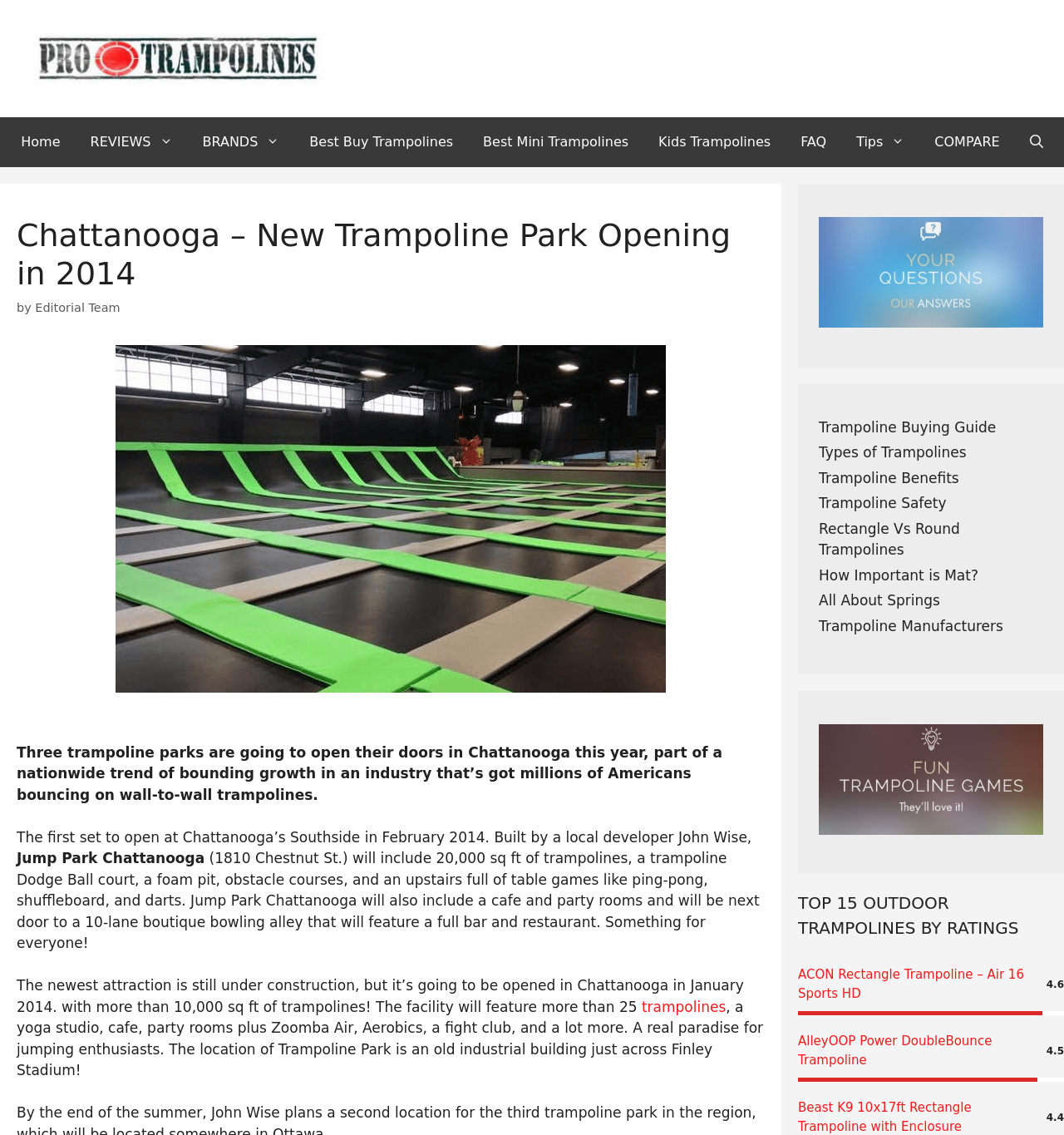Find and indicate the bounding box coordinates of the region you should select to follow the given instruction: "Learn about 'trampoline games for kids'".

[0.77, 0.724, 0.98, 0.738]